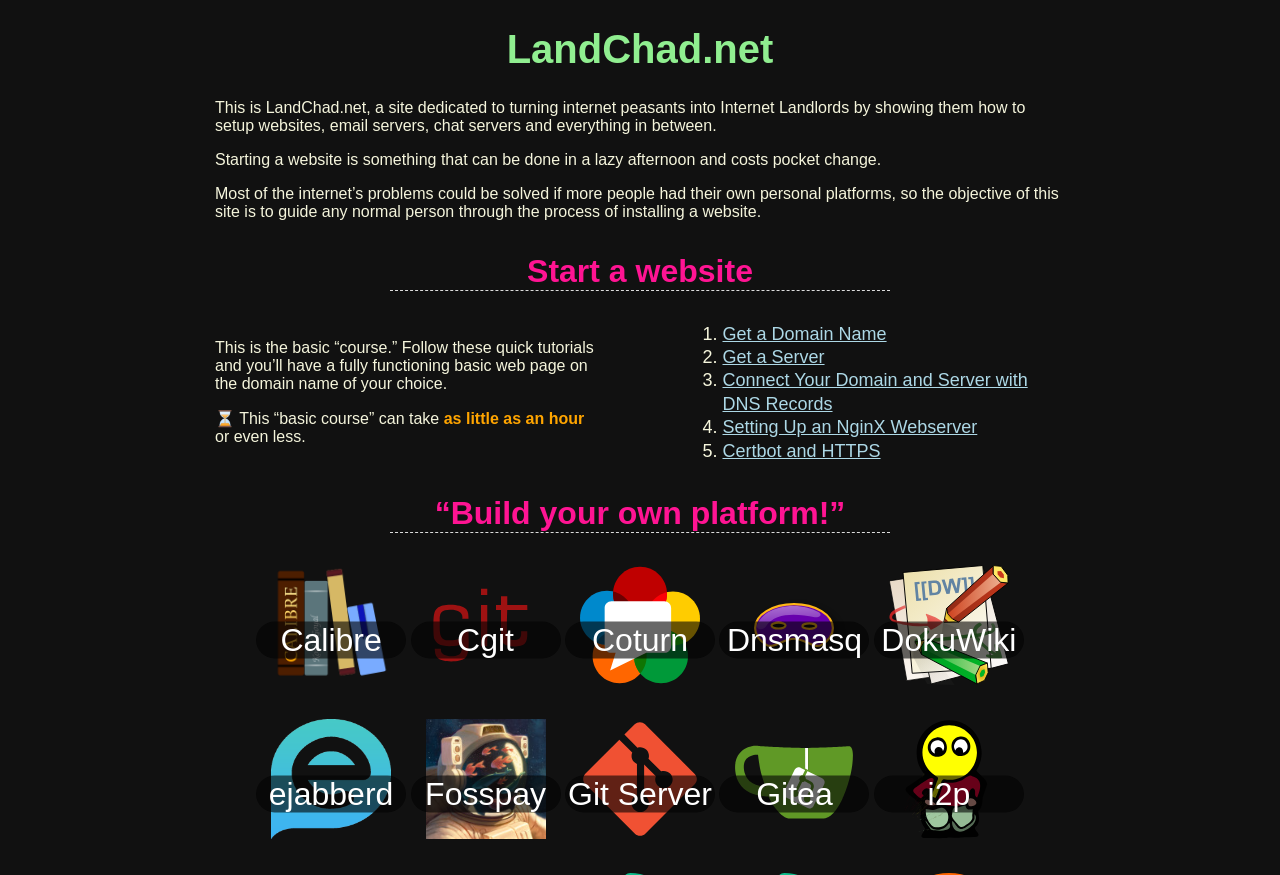Using the description: "Get a Domain Name", identify the bounding box of the corresponding UI element in the screenshot.

[0.564, 0.37, 0.693, 0.393]